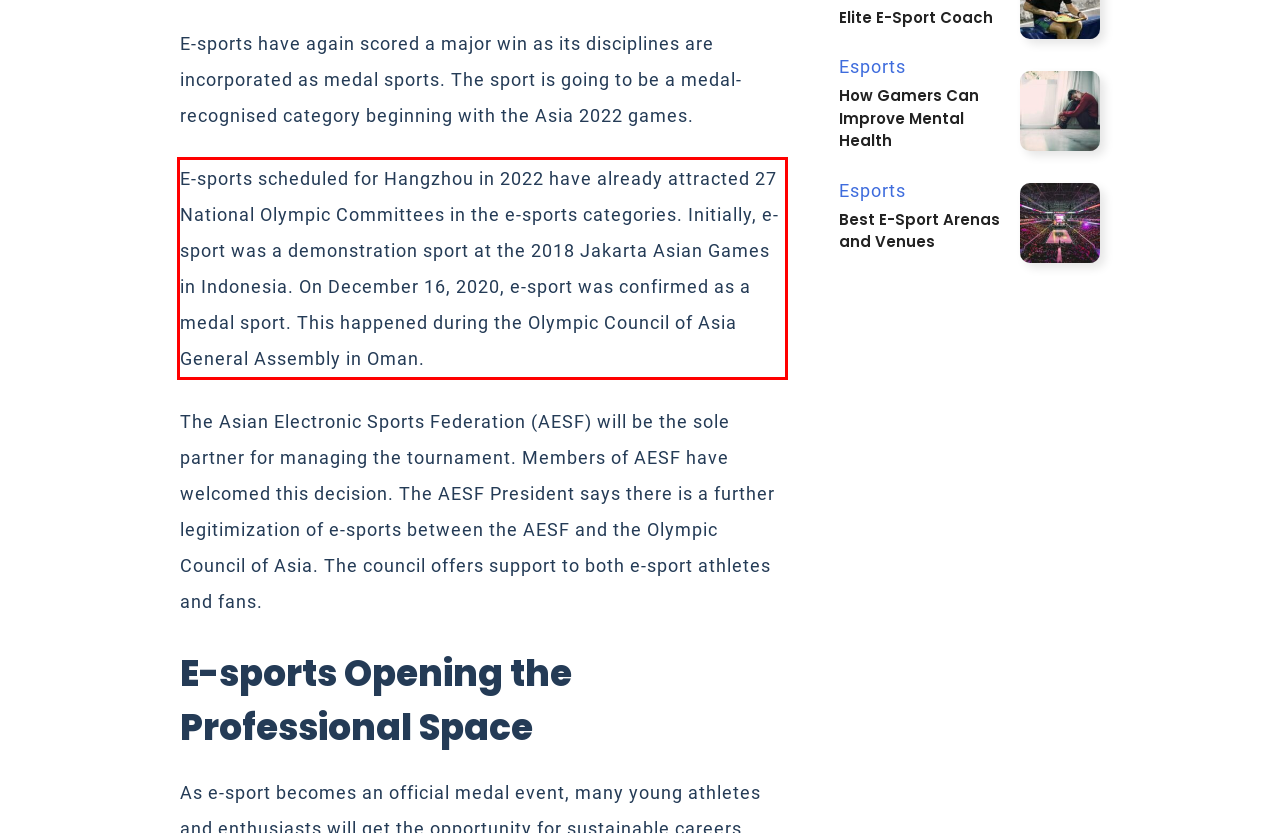Using the provided screenshot, read and generate the text content within the red-bordered area.

E-sports scheduled for Hangzhou in 2022 have already attracted 27 National Olympic Committees in the e-sports categories. Initially, e-sport was a demonstration sport at the 2018 Jakarta Asian Games in Indonesia. On December 16, 2020, e-sport was confirmed as a medal sport. This happened during the Olympic Council of Asia General Assembly in Oman.